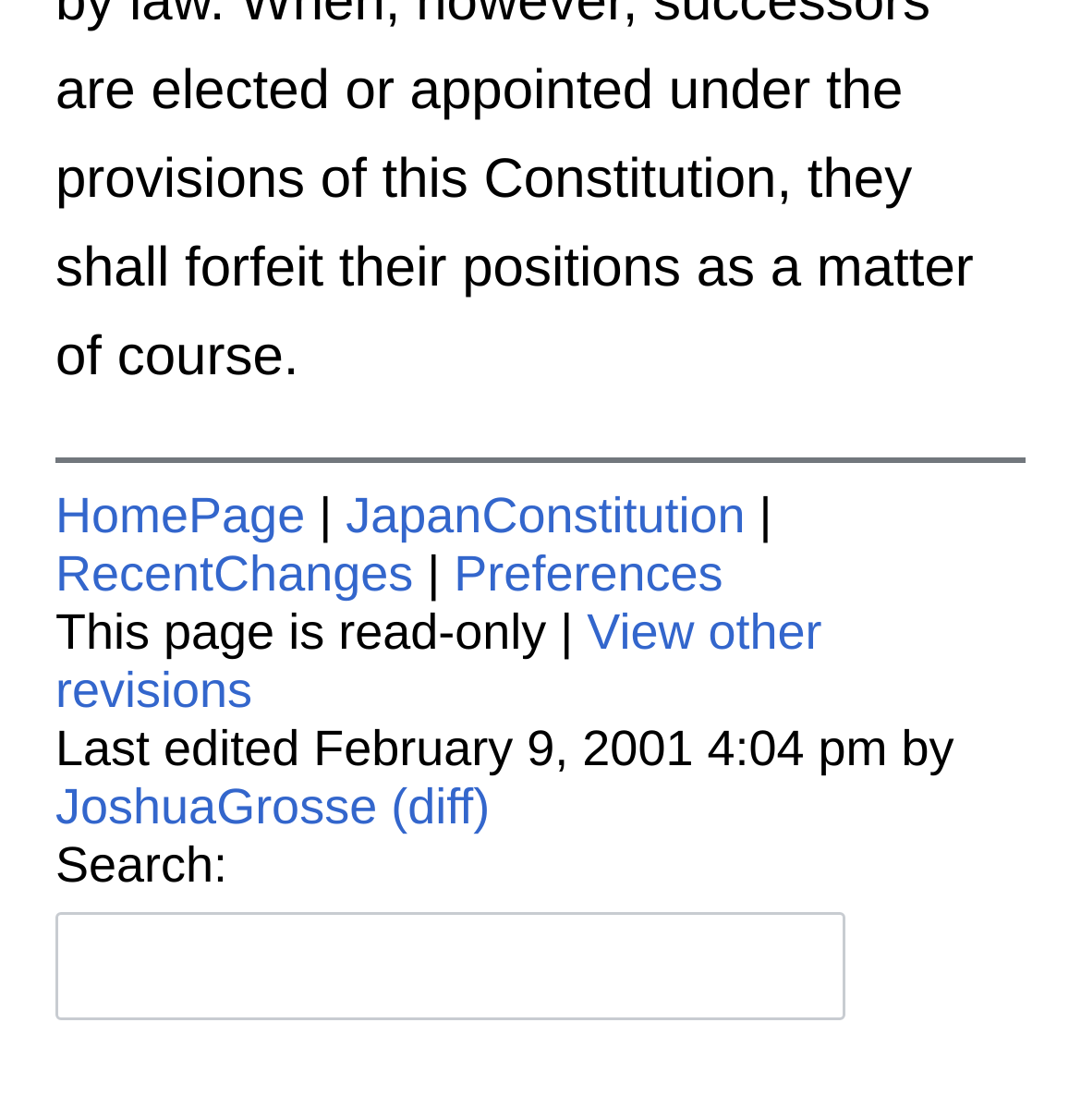Using the provided description (diff), find the bounding box coordinates for the UI element. Provide the coordinates in (top-left x, top-left y, bottom-right x, bottom-right y) format, ensuring all values are between 0 and 1.

[0.362, 0.695, 0.453, 0.744]